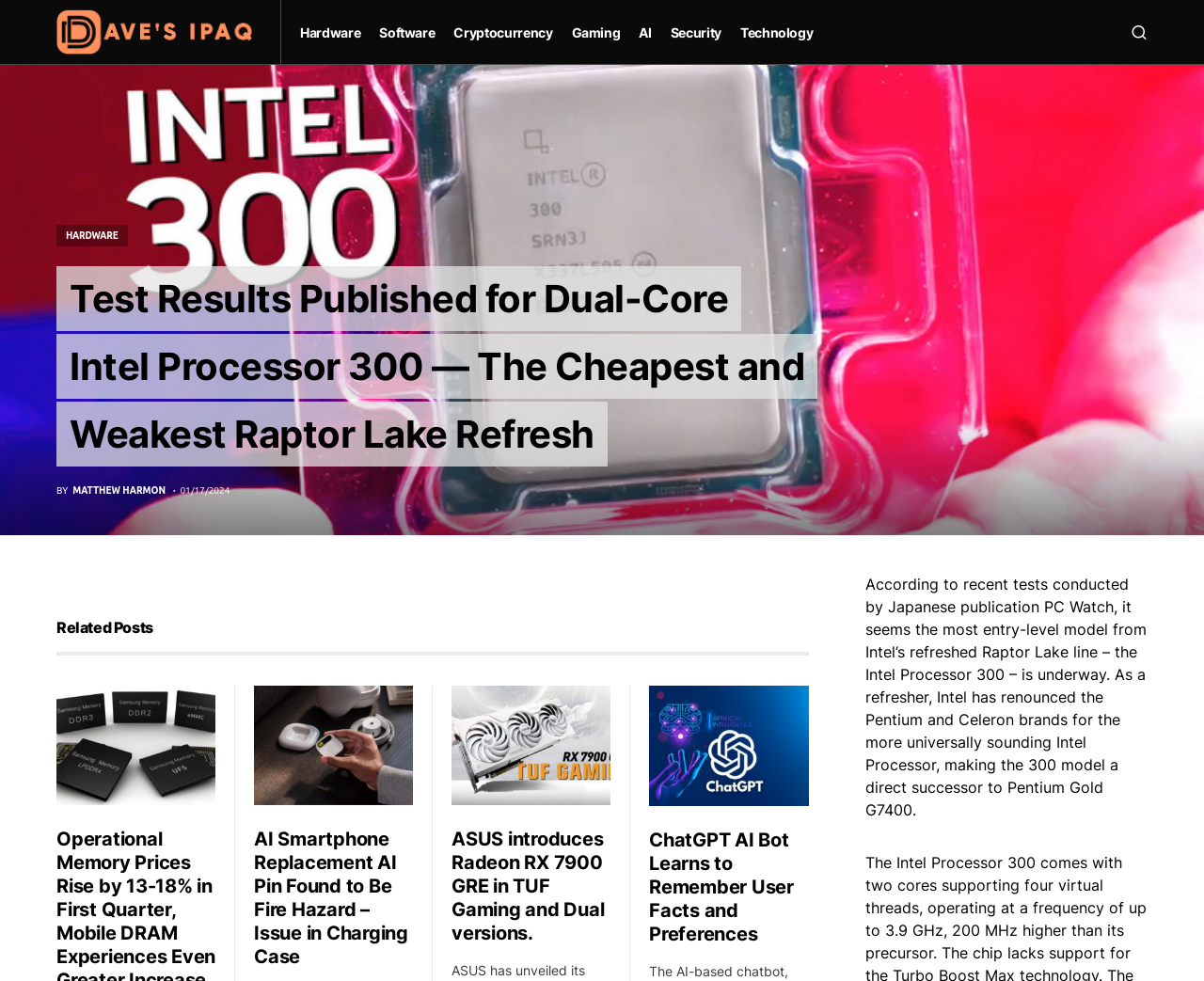Please locate the UI element described by "byMatthew Harmon" and provide its bounding box coordinates.

[0.047, 0.493, 0.138, 0.507]